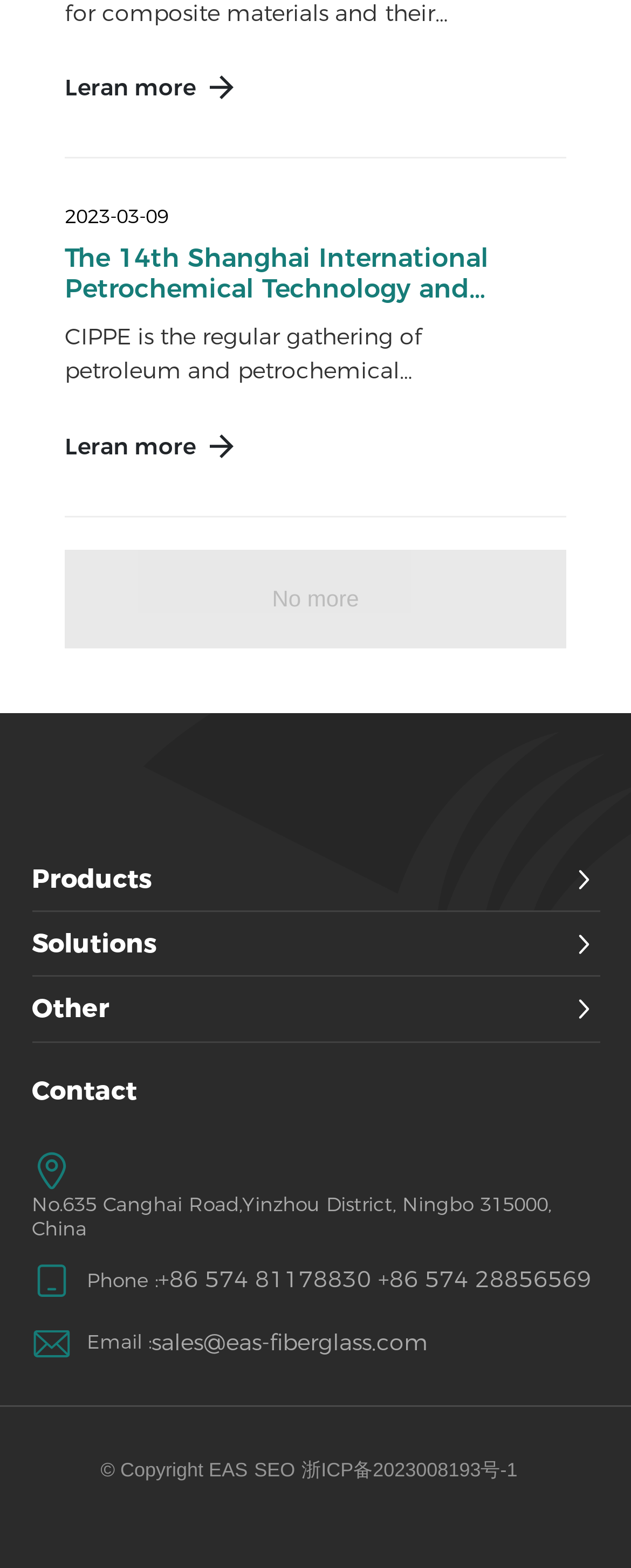What is the email address of the company mentioned on the webpage?
Look at the image and respond to the question as thoroughly as possible.

The email address 'sales@eas-fiberglass.com' is mentioned on the webpage, which can be found in the link element with the bounding box coordinates [0.24, 0.846, 0.678, 0.865].